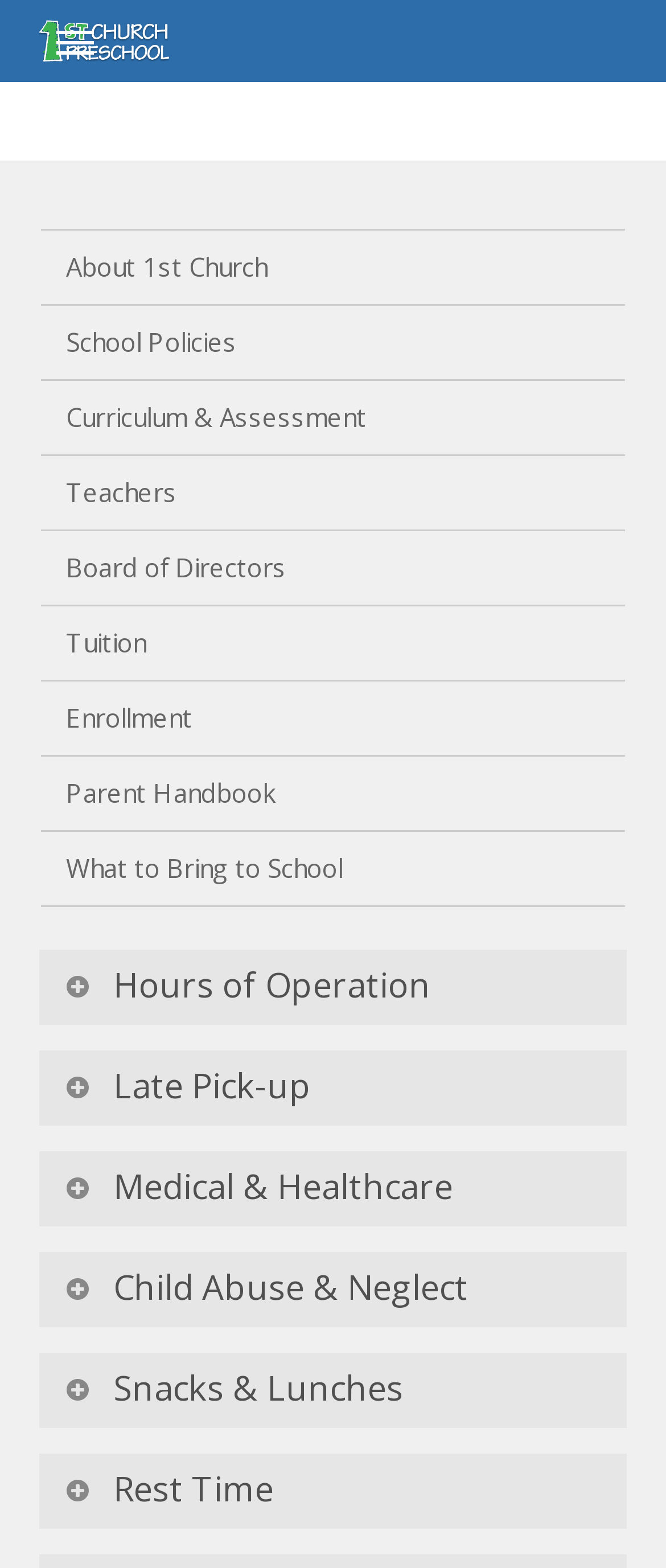Please determine the bounding box coordinates for the element that should be clicked to follow these instructions: "Click the navigation menu button".

[0.086, 0.015, 0.142, 0.037]